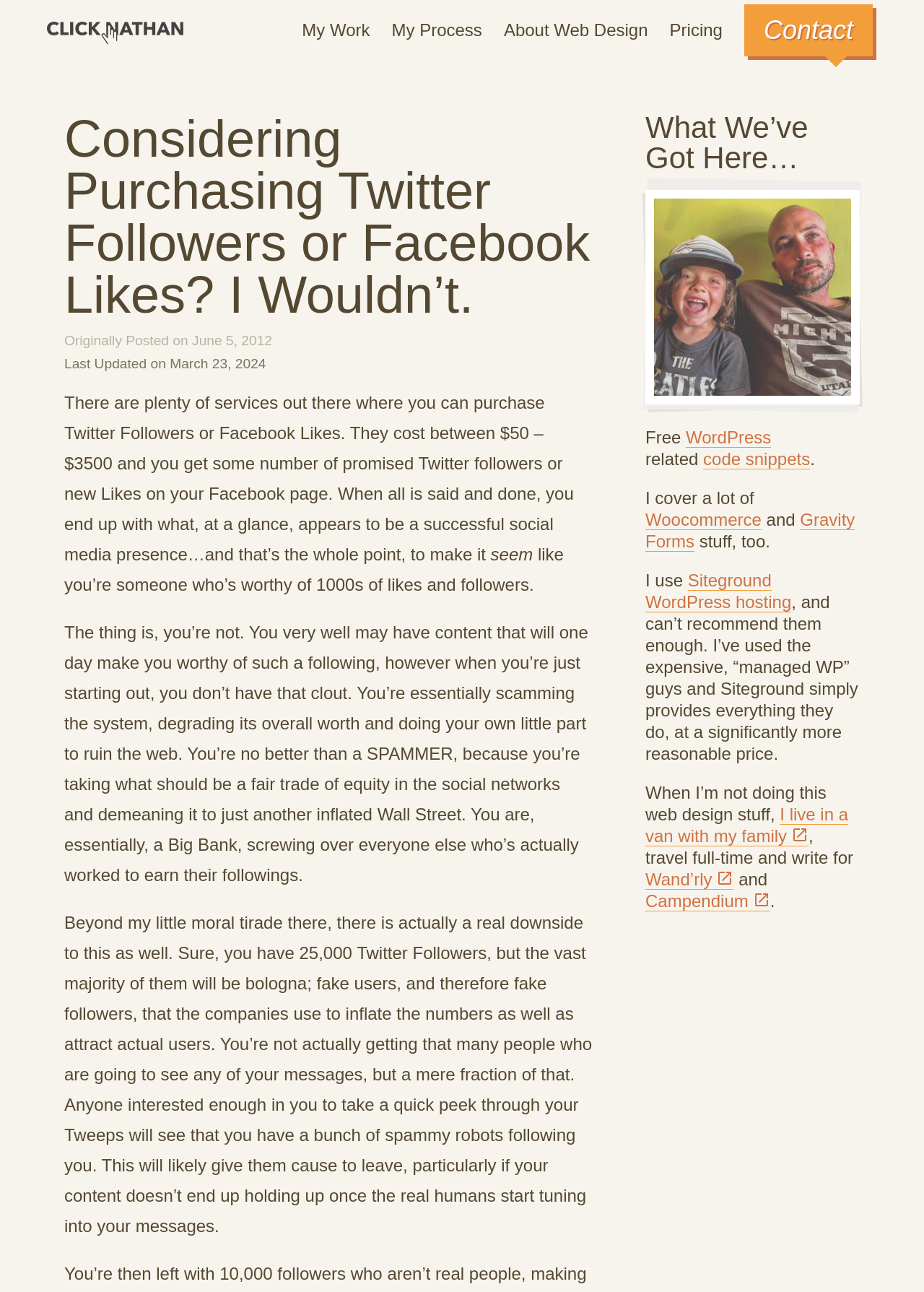Offer a comprehensive description of the webpage’s content and structure.

This webpage is about the author's opinion on purchasing Twitter followers or Facebook likes. At the top, there is a navigation menu with links to "My Work", "My Process", "About Web Design", "Pricing", and "Contact". Below the navigation menu, there is a heading that reads "Considering Purchasing Twitter Followers or Facebook Likes? I Wouldn’t." 

To the right of the heading, there is a time stamp indicating when the article was originally posted and last updated. The main content of the webpage is a long paragraph of text that argues against buying Twitter followers or Facebook likes, stating that it's essentially scamming the system and degrading the overall worth of social media. 

The text is divided into several sections, with the first section explaining the concept of buying followers and likes, and the second section discussing the downsides of doing so, including having fake users and damaging one's online reputation. 

On the right side of the webpage, there is a complementary section with a heading "What We’ve Got Here…". This section features an image of the author, Nathan, with one of his three kids, and includes links to related topics such as WordPress, code snippets, Woocommerce, and Gravity Forms. The section also mentions the author's use of Siteground WordPress hosting and his experience living in a van with his family and writing for Wand’rly and Campendium.